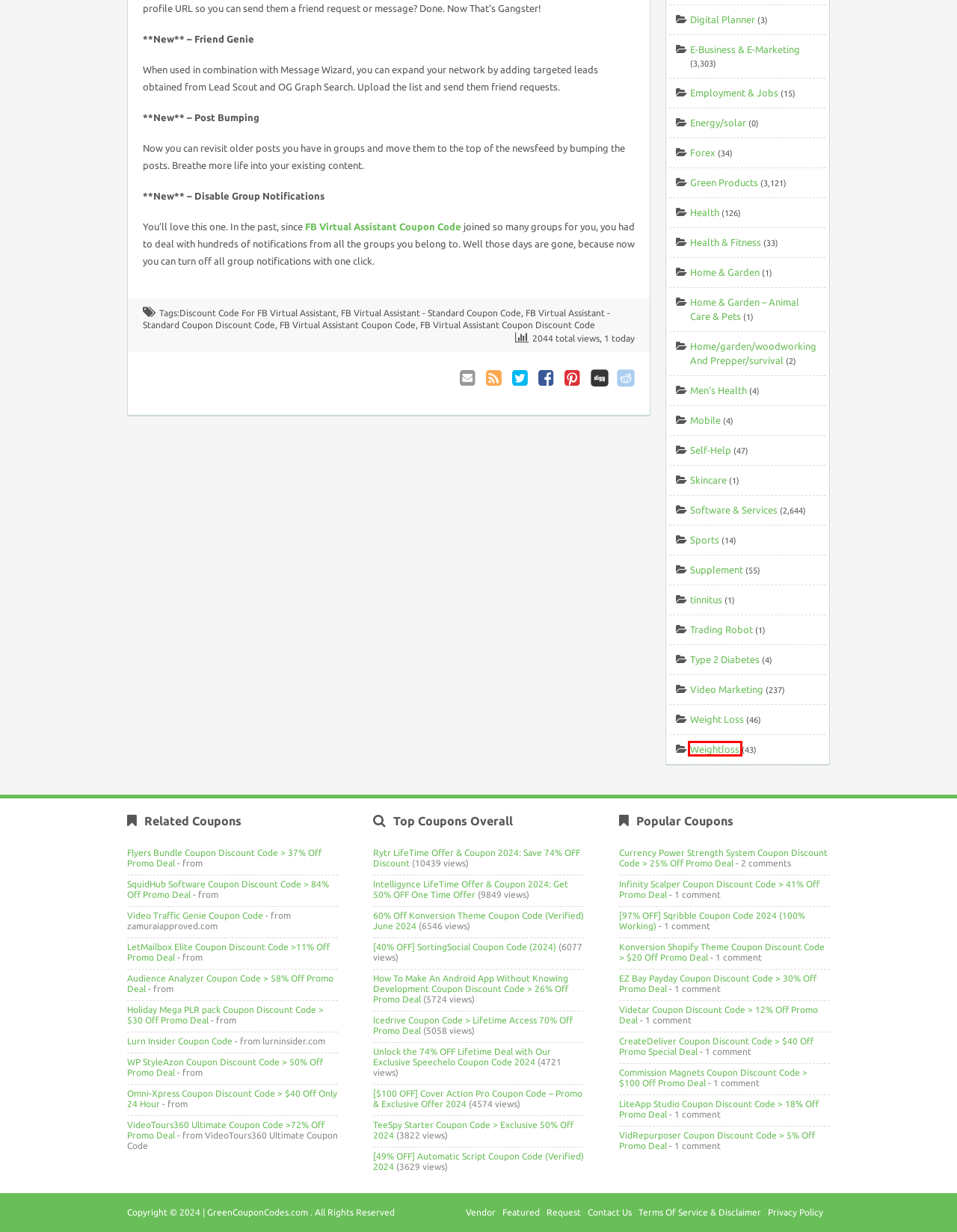Examine the screenshot of the webpage, which has a red bounding box around a UI element. Select the webpage description that best fits the new webpage after the element inside the red bounding box is clicked. Here are the choices:
A. Terms Of Service & Disclaimer -
B. tinnitus Archives -
C. Weightloss Archives -
D. Home & Garden Archives -
E. Privacy Policy -
F. LiteApp Studio Coupon Discount Code > 18% Off Promo Deal -
G. Skincare Archives -
H. Discount Code For FB Virtual Assistant -

C